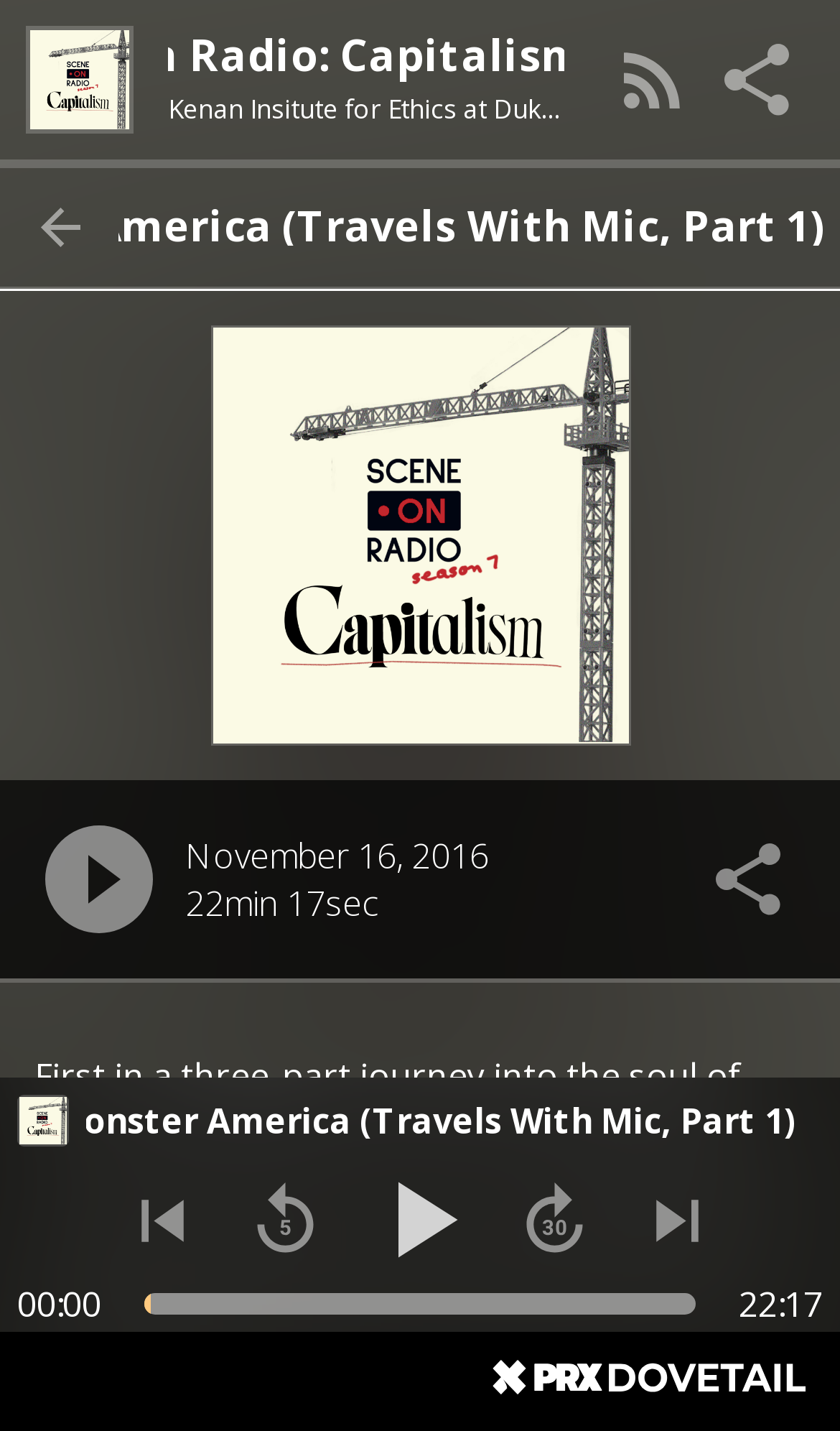Pinpoint the bounding box coordinates of the element to be clicked to execute the instruction: "Contact the website owner".

None